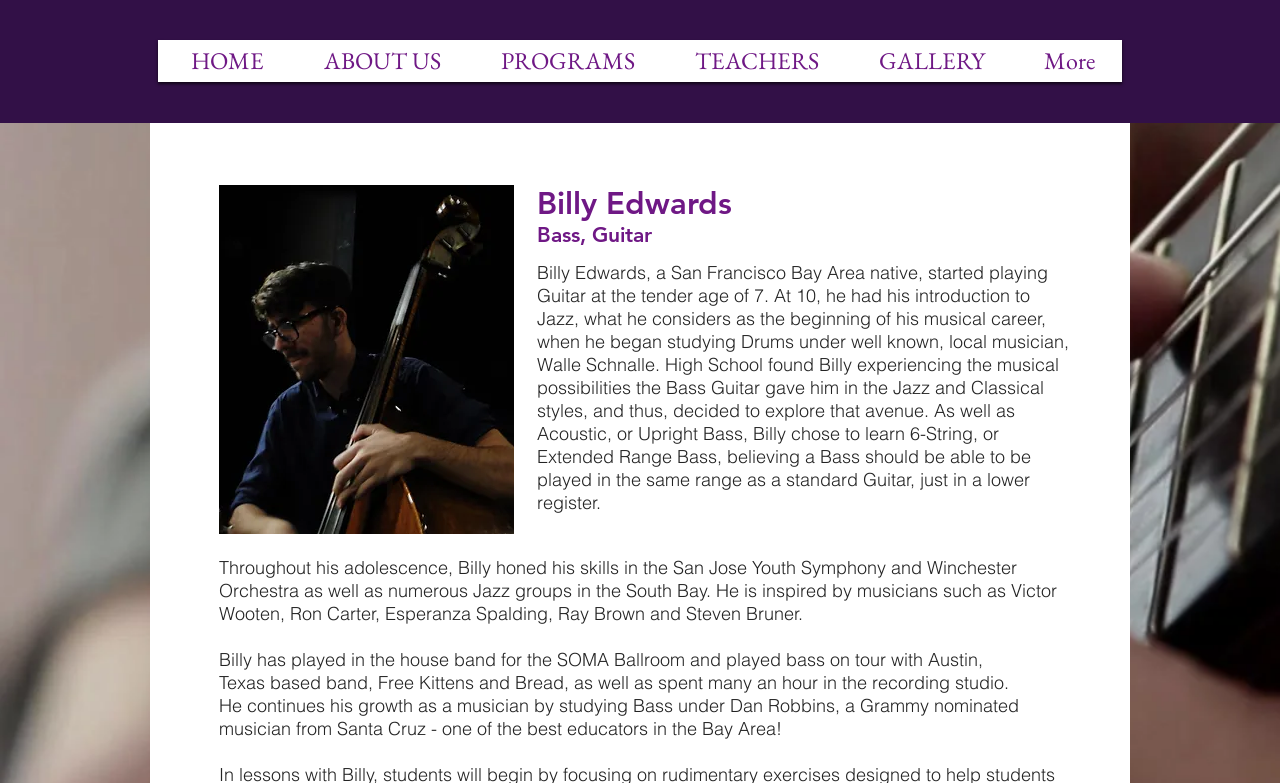Calculate the bounding box coordinates of the UI element given the description: "ABOUT US".

[0.231, 0.038, 0.366, 0.117]